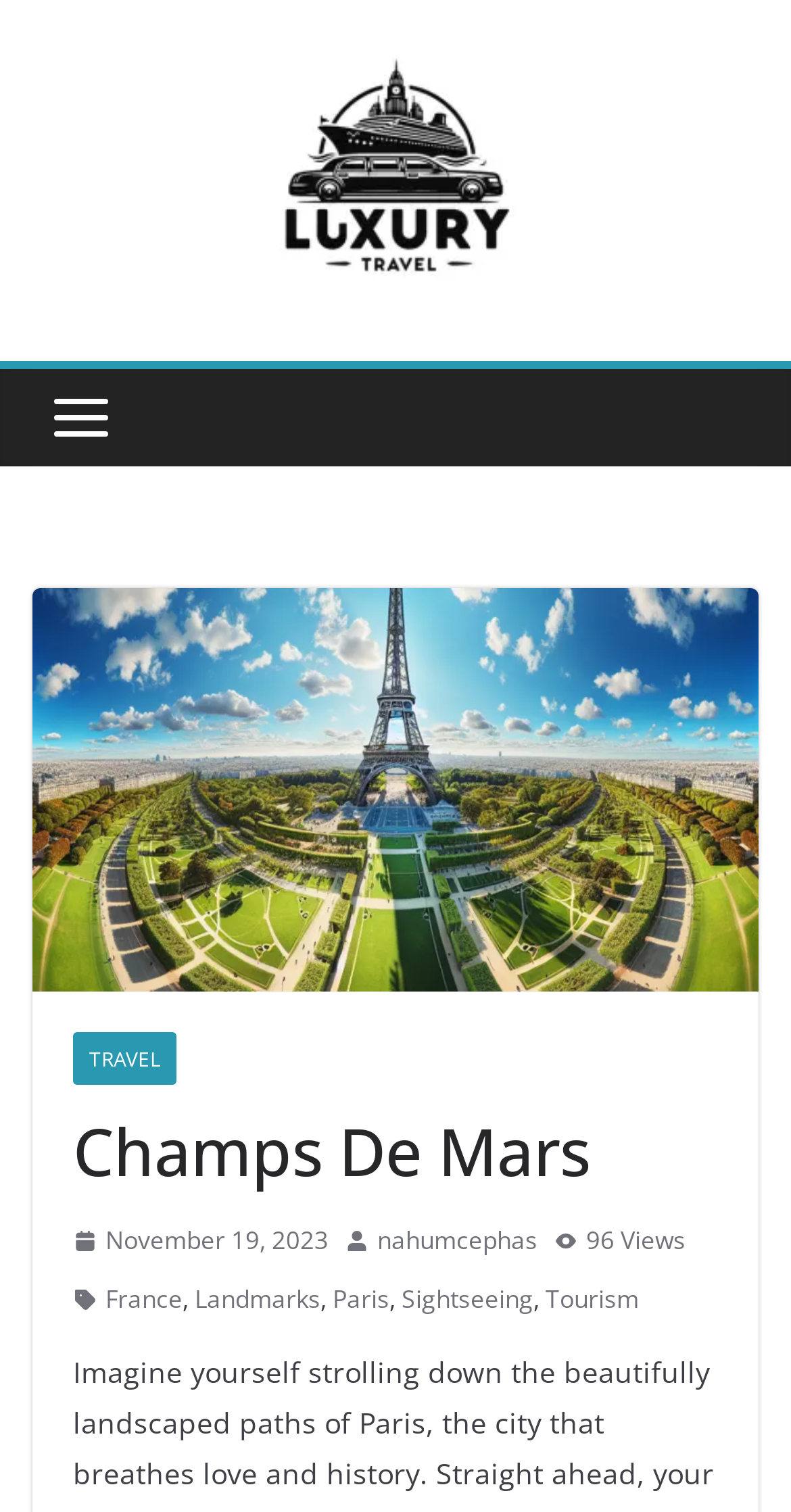Provide a short answer using a single word or phrase for the following question: 
What is the location of Champs De Mars?

Paris, France